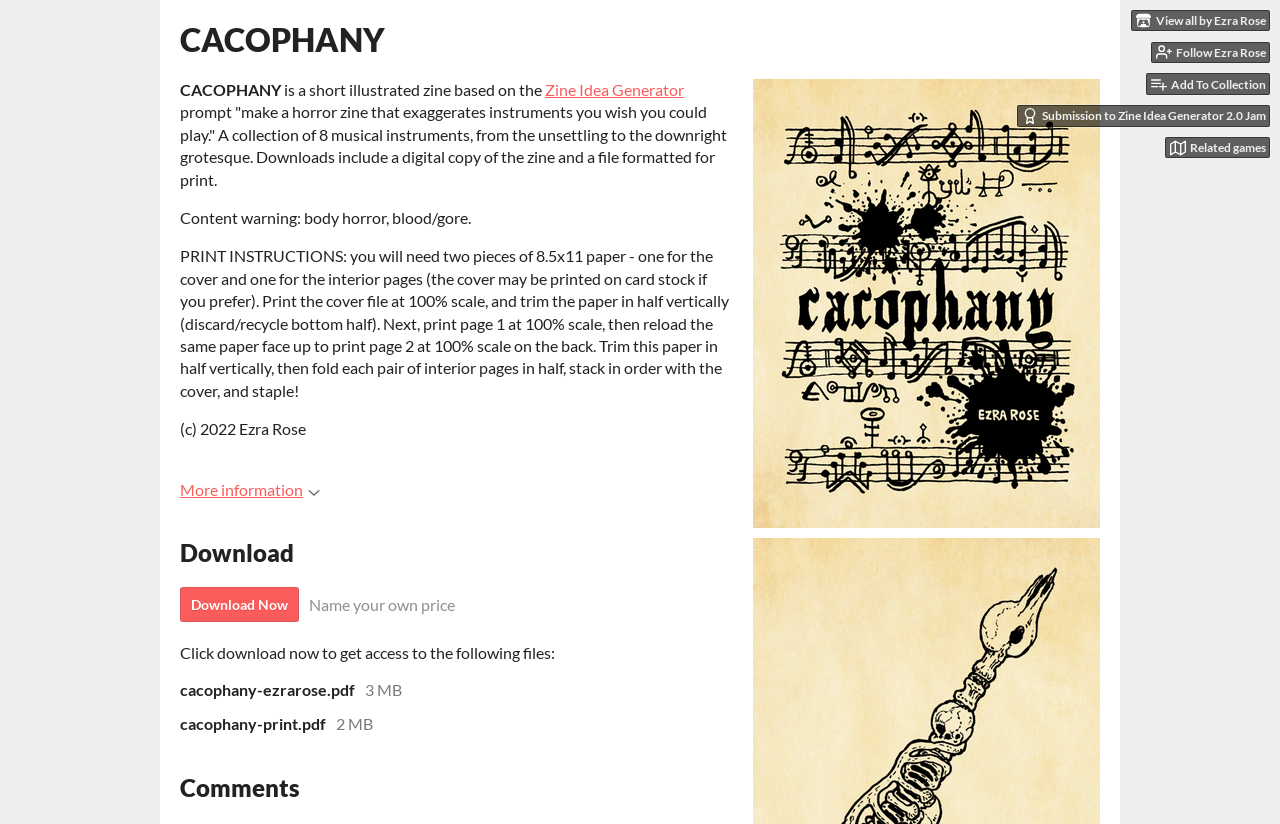Based on the image, please elaborate on the answer to the following question:
What is the theme of the zine?

The theme of the zine is mentioned in the meta description as 'a zine of horrific musical instruments', and it is also implied by the text 'a collection of 8 musical instruments, from the unsettling to the downright grotesque'.